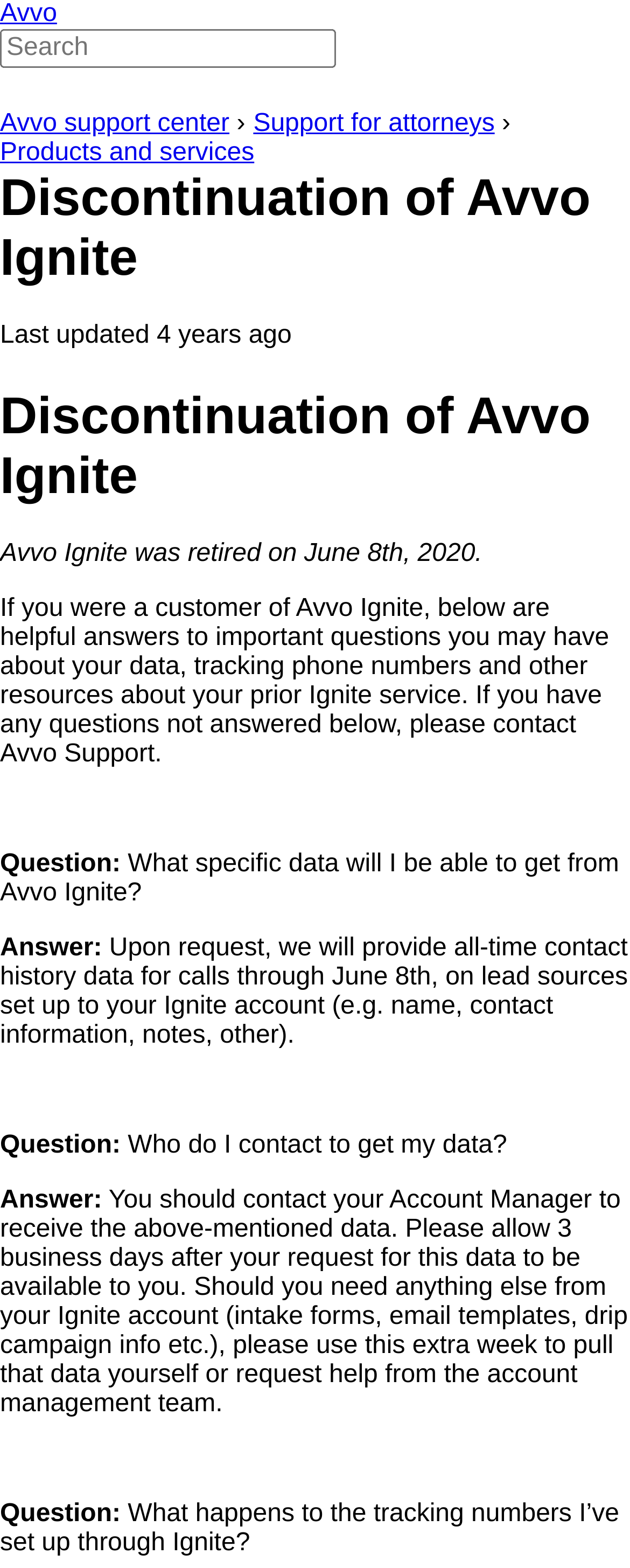What happens to tracking numbers set up through Ignite?
Based on the image, give a concise answer in the form of a single word or short phrase.

Not specified